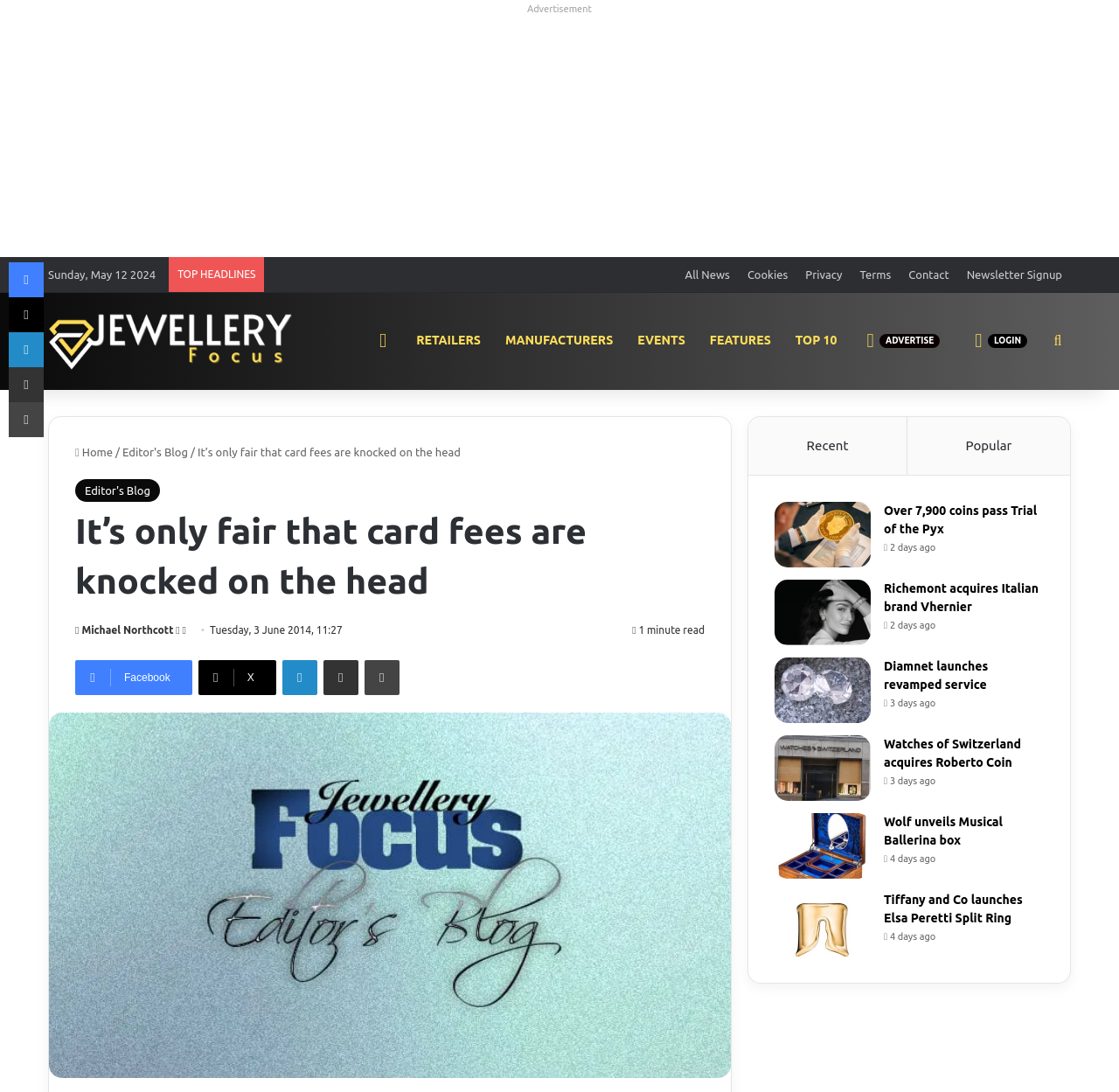Respond with a single word or phrase to the following question:
How many social media links are there?

5